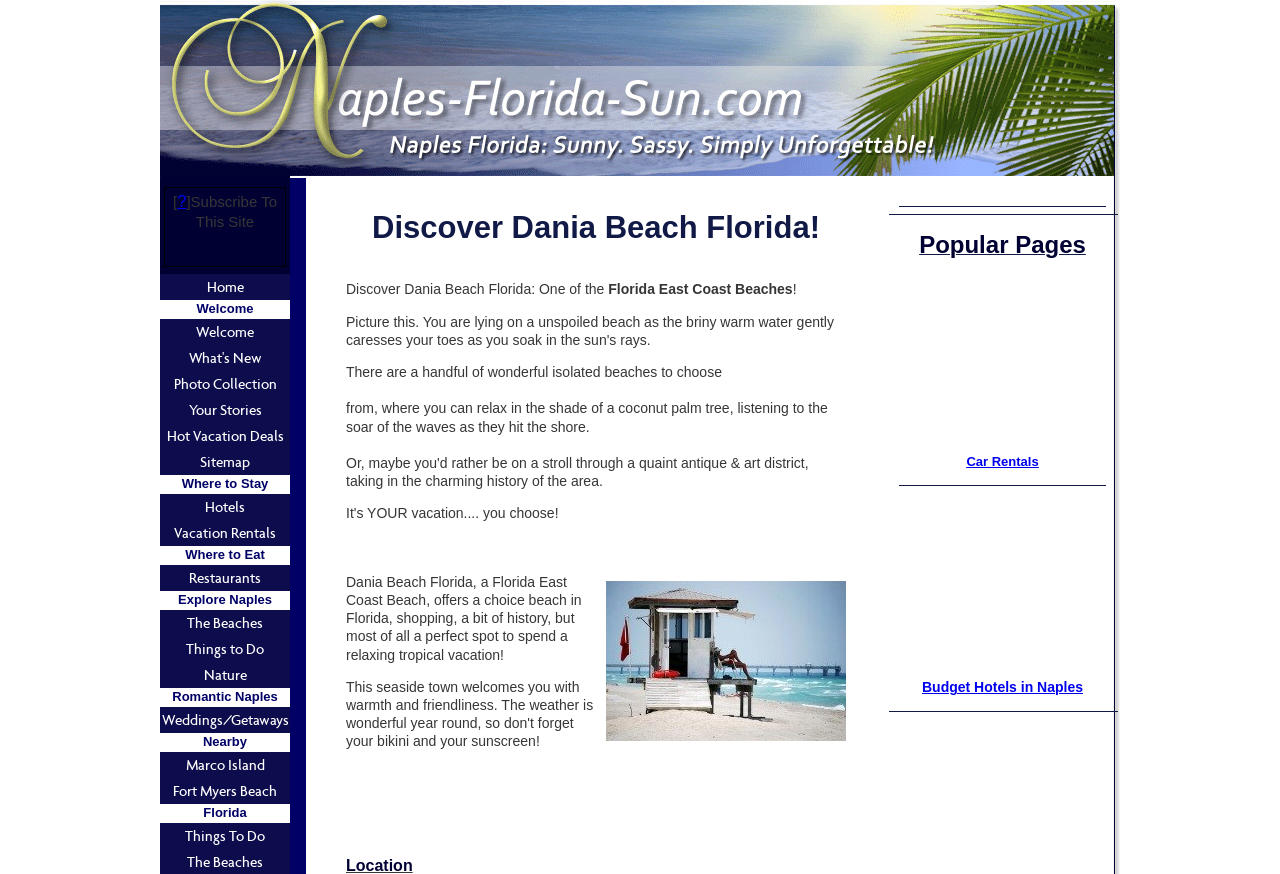Determine the bounding box coordinates for the clickable element required to fulfill the instruction: "Click on the 'Home' link". Provide the coordinates as four float numbers between 0 and 1, i.e., [left, top, right, bottom].

[0.125, 0.314, 0.227, 0.344]